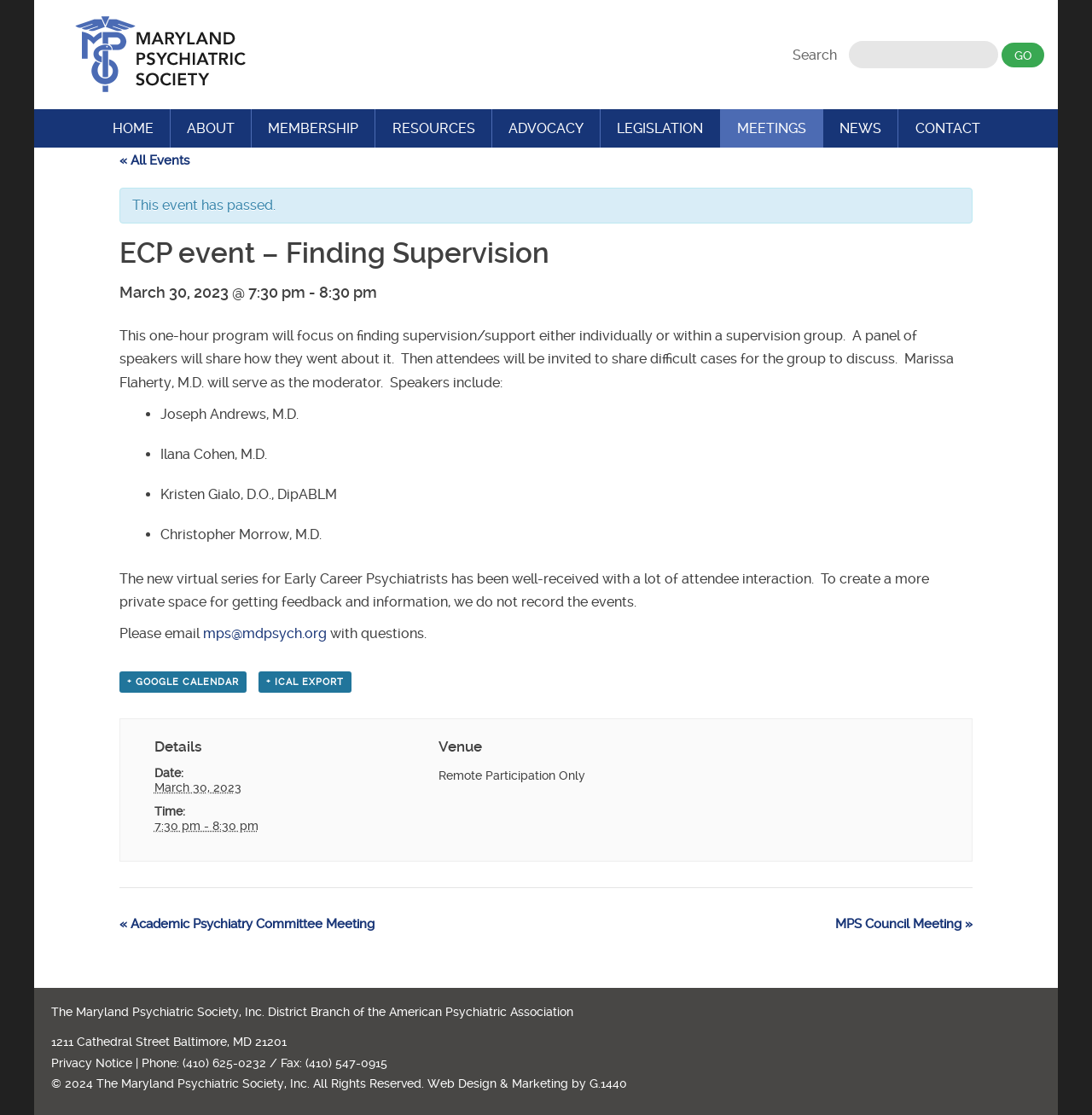Carefully examine the image and provide an in-depth answer to the question: How can attendees ask questions?

Attendees can ask questions by emailing mps@mdpsych.org, which is mentioned in the event description as a contact method for questions.